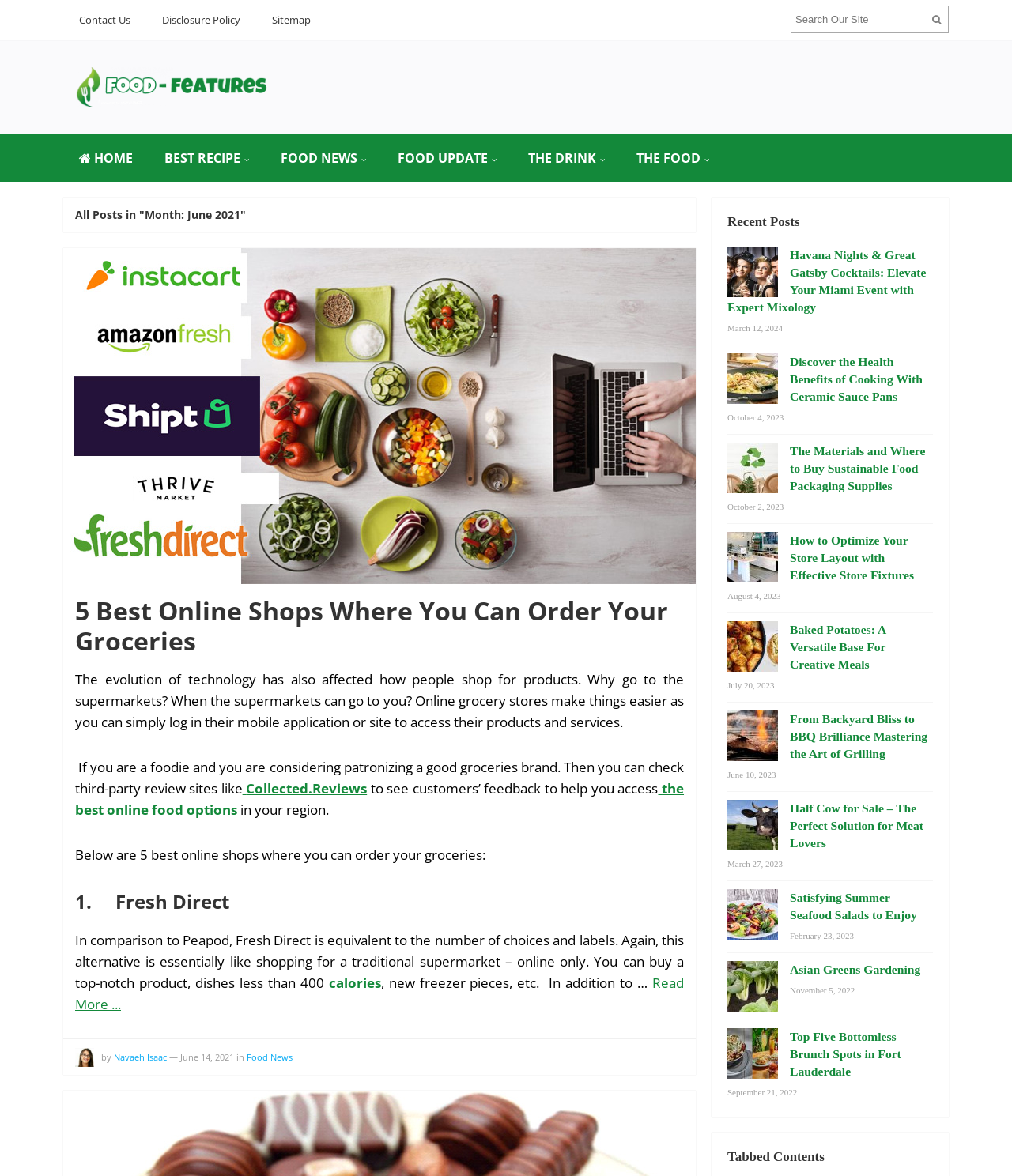Kindly determine the bounding box coordinates for the clickable area to achieve the given instruction: "Go to HOME page".

[0.062, 0.114, 0.147, 0.155]